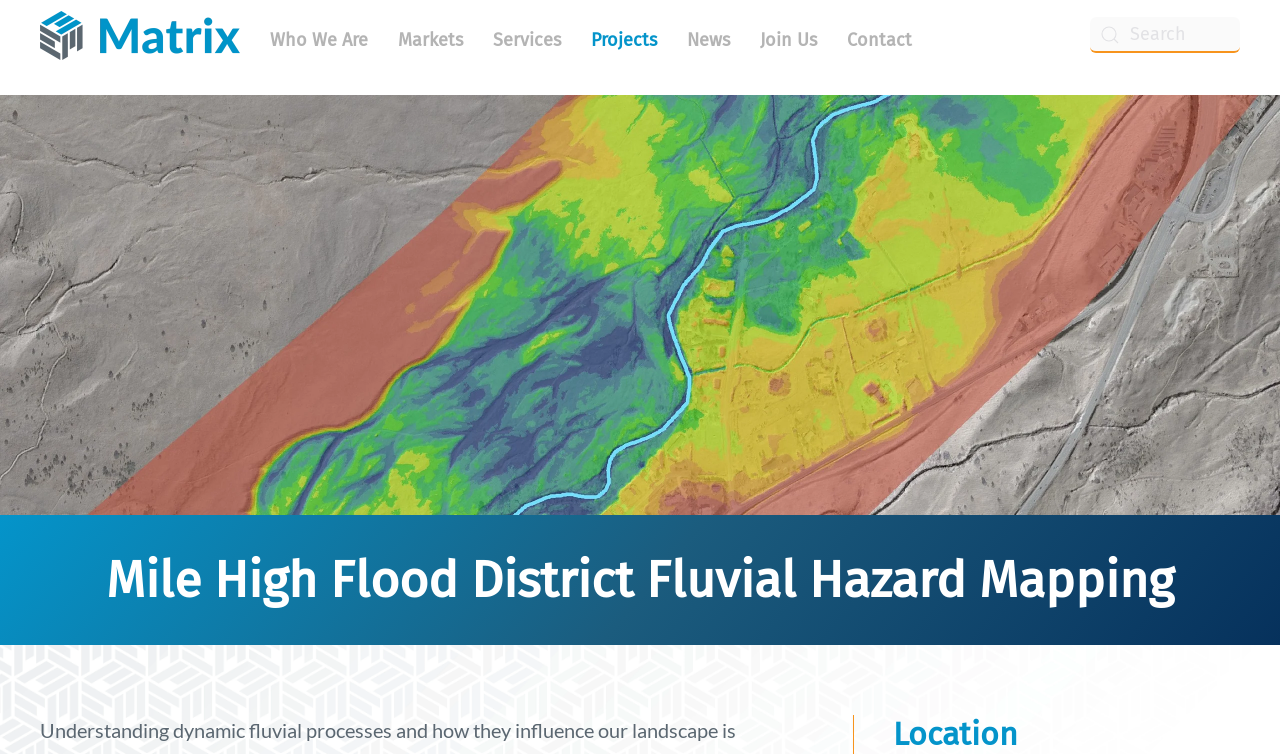Respond with a single word or phrase for the following question: 
What is the logo of the website?

Matrix Design Group